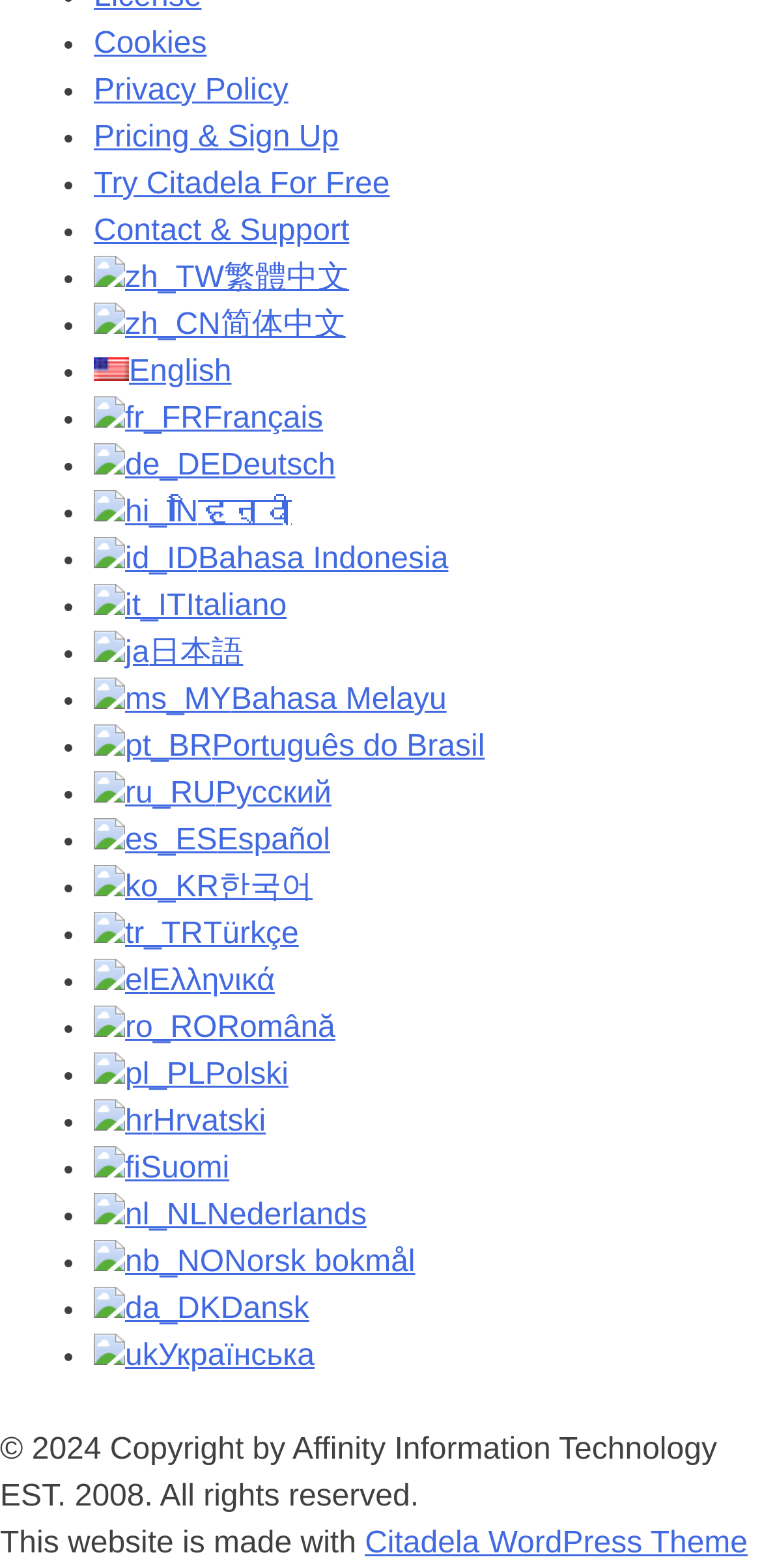Based on the element description Bahasa Melayu, identify the bounding box of the UI element in the given webpage screenshot. The coordinates should be in the format (top-left x, top-left y, bottom-right x, bottom-right y) and must be between 0 and 1.

[0.123, 0.436, 0.586, 0.457]